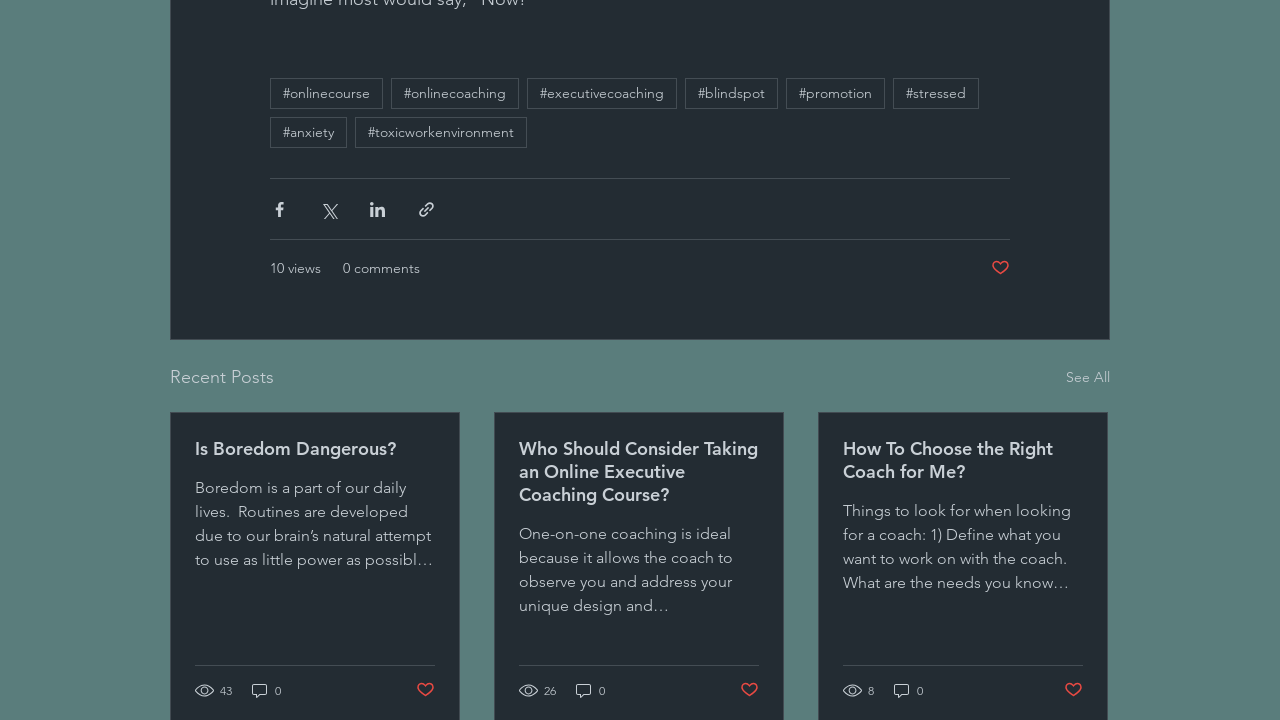Locate the bounding box coordinates of the clickable region to complete the following instruction: "Like the post 'Who Should Consider Taking an Online Executive Coaching Course?'."

[0.325, 0.944, 0.34, 0.973]